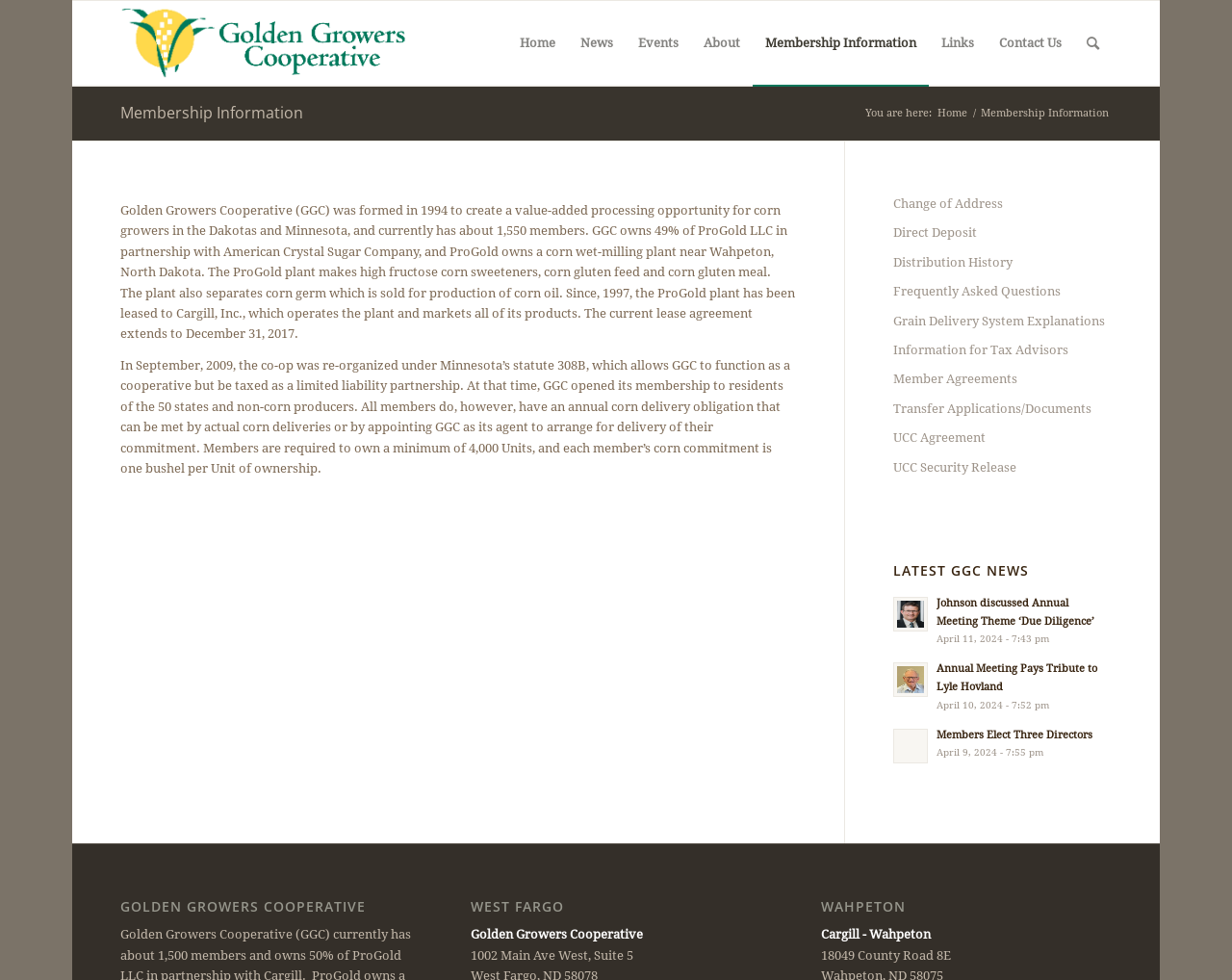Determine the bounding box coordinates of the section I need to click to execute the following instruction: "View product details of SAVAREZ ACOUSTIC PHOSPHORE BRONZE A140L". Provide the coordinates as four float numbers between 0 and 1, i.e., [left, top, right, bottom].

None